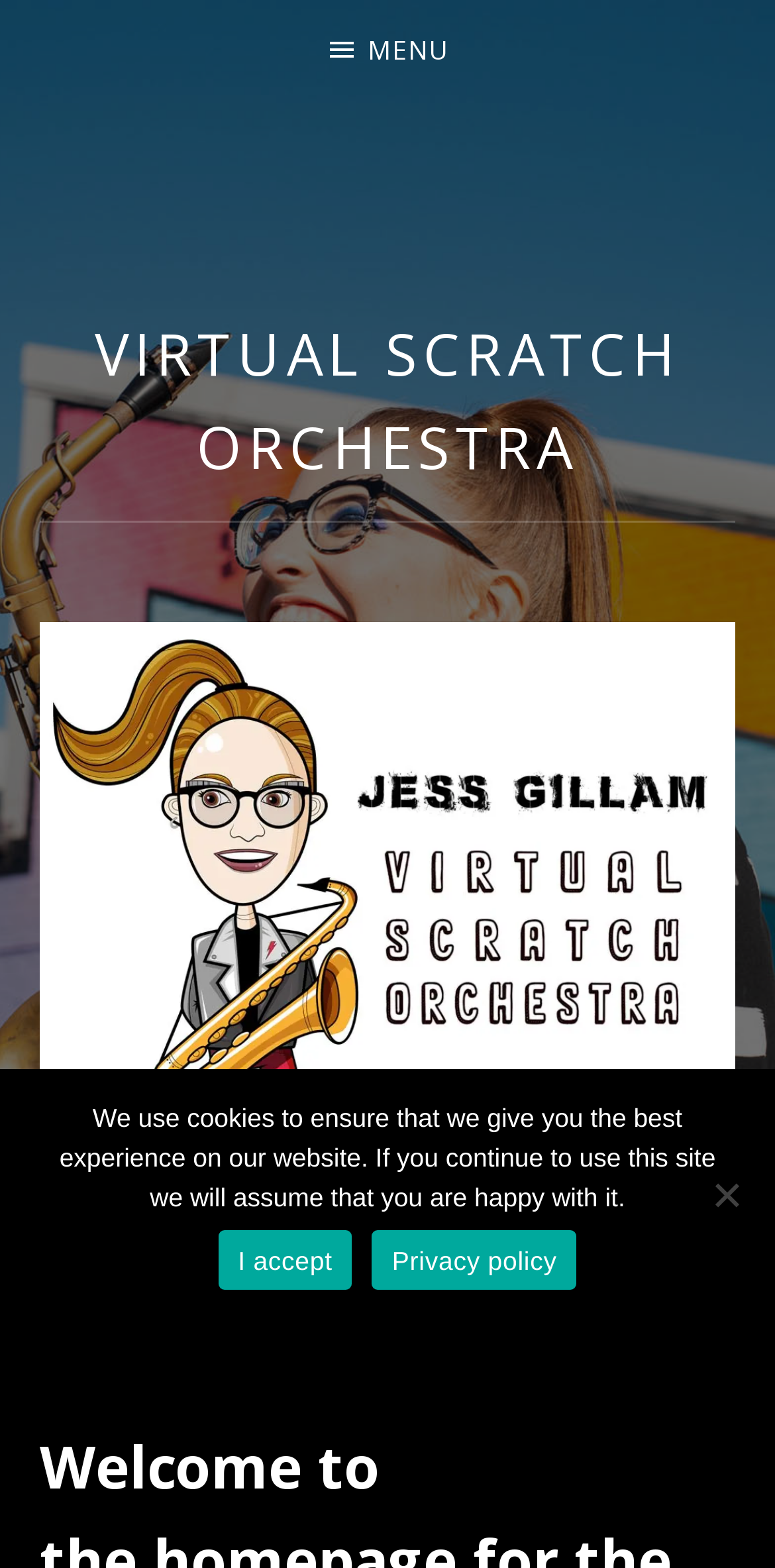Respond to the question below with a single word or phrase:
What is the name of the saxophonist?

Jess Gillam